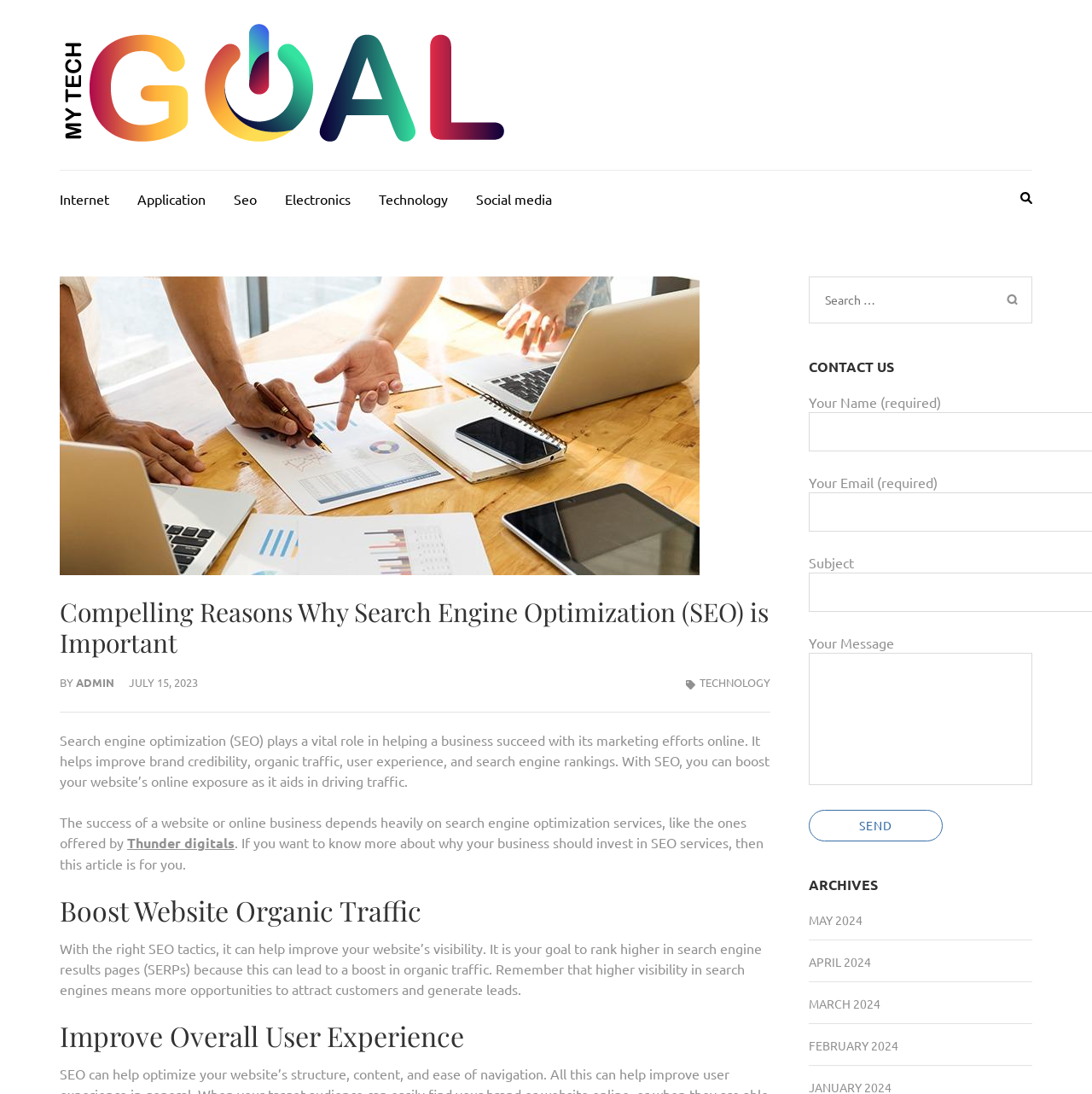What is the purpose of the contact form?
Please interpret the details in the image and answer the question thoroughly.

The contact form is located at the bottom of the webpage and has fields for name, email, subject, and message. The purpose of the contact form is to allow users to send a message to the website administrator or owner.